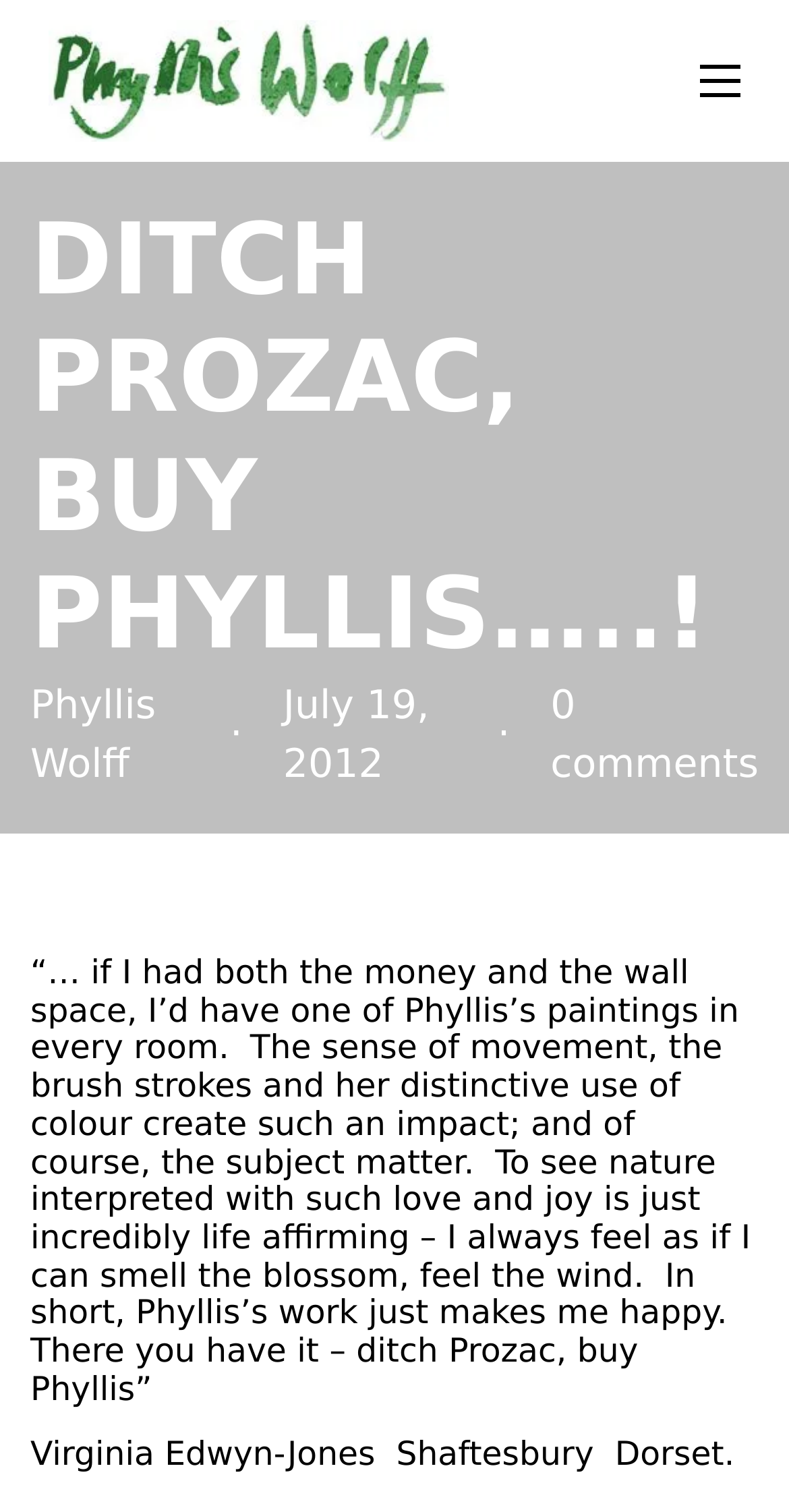Determine the main text heading of the webpage and provide its content.

DITCH PROZAC, BUY PHYLLIS…..!